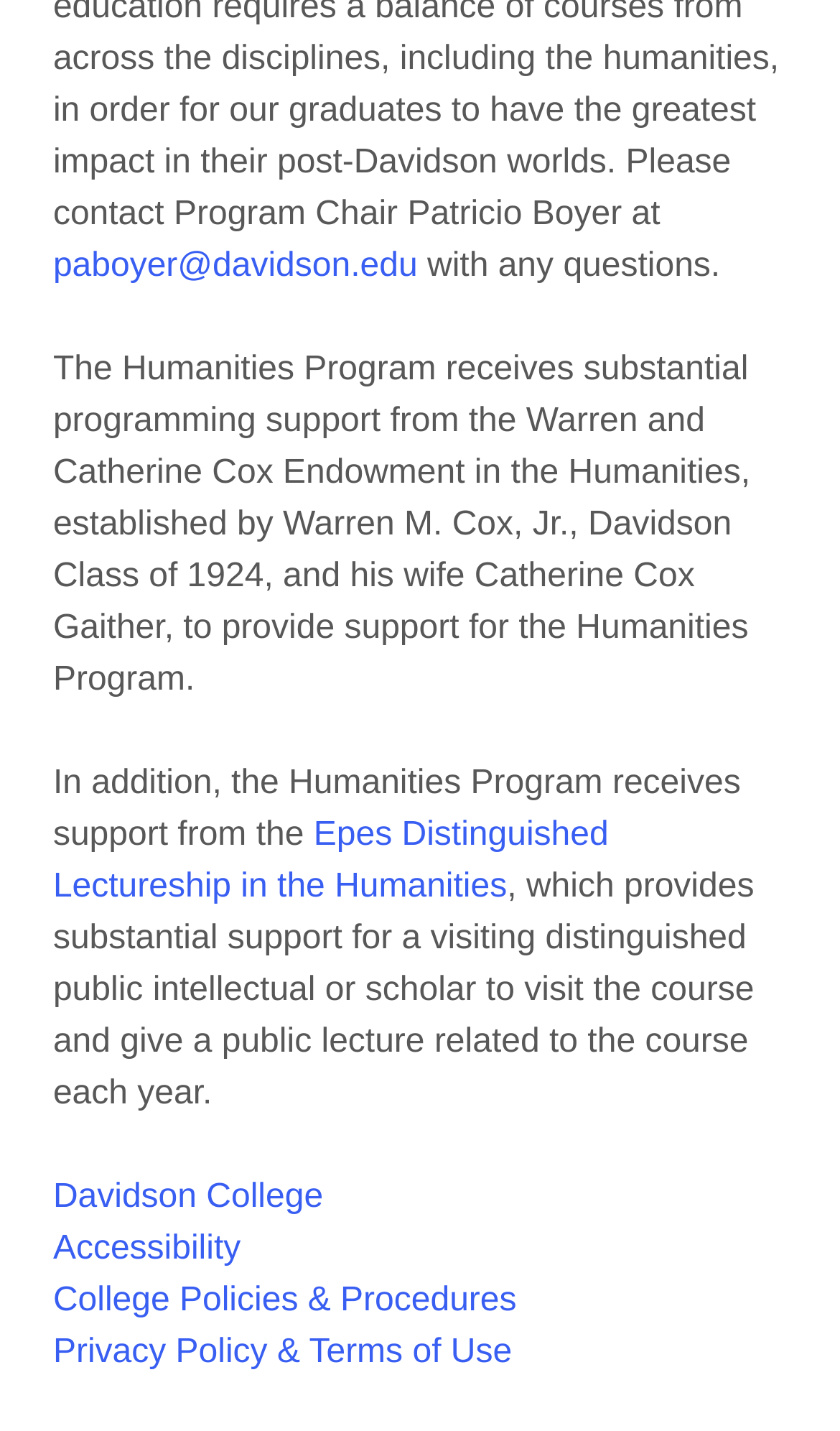Give a one-word or short-phrase answer to the following question: 
What is the name of the college mentioned at the bottom of the webpage?

Davidson College